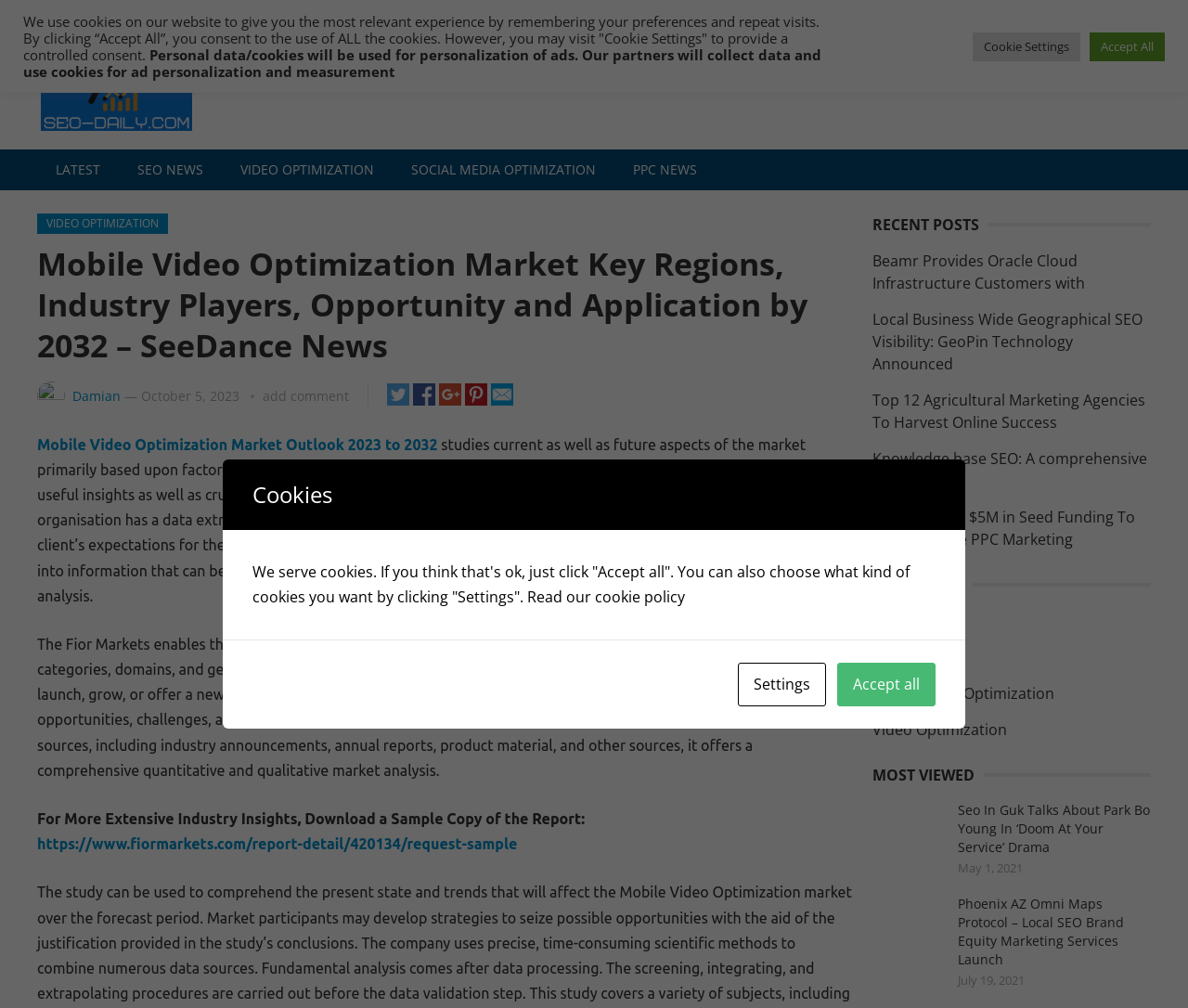What are the categories listed on the webpage?
Please give a detailed and thorough answer to the question, covering all relevant points.

I found the answer by looking at the link elements under the heading 'CATEGORIES'. The categories listed on the webpage are 'PPC News', 'SEO News', 'Social Media Optimization', and 'Video Optimization'.